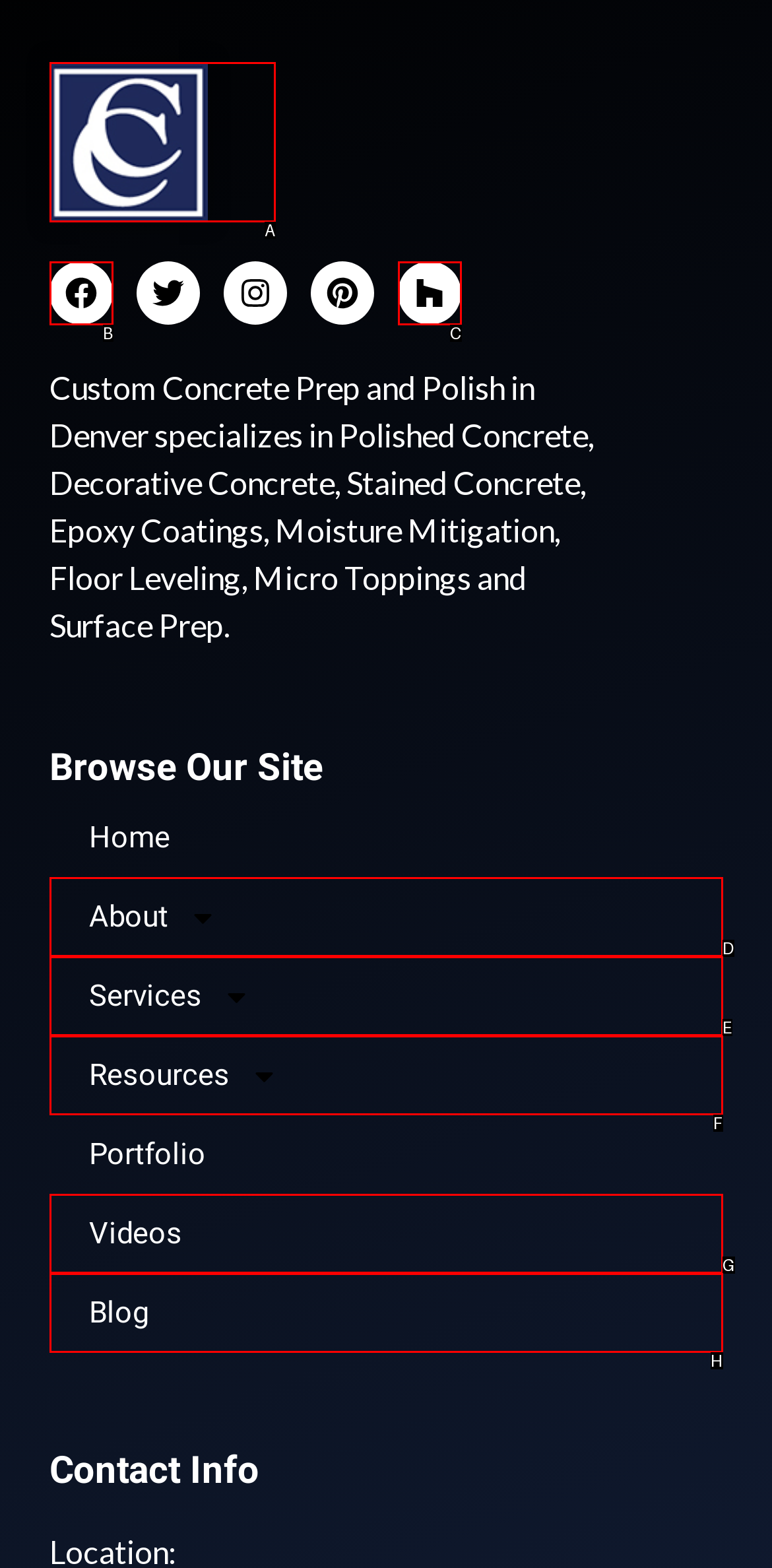Match the description: Contact Us to one of the options shown. Reply with the letter of the best match.

None